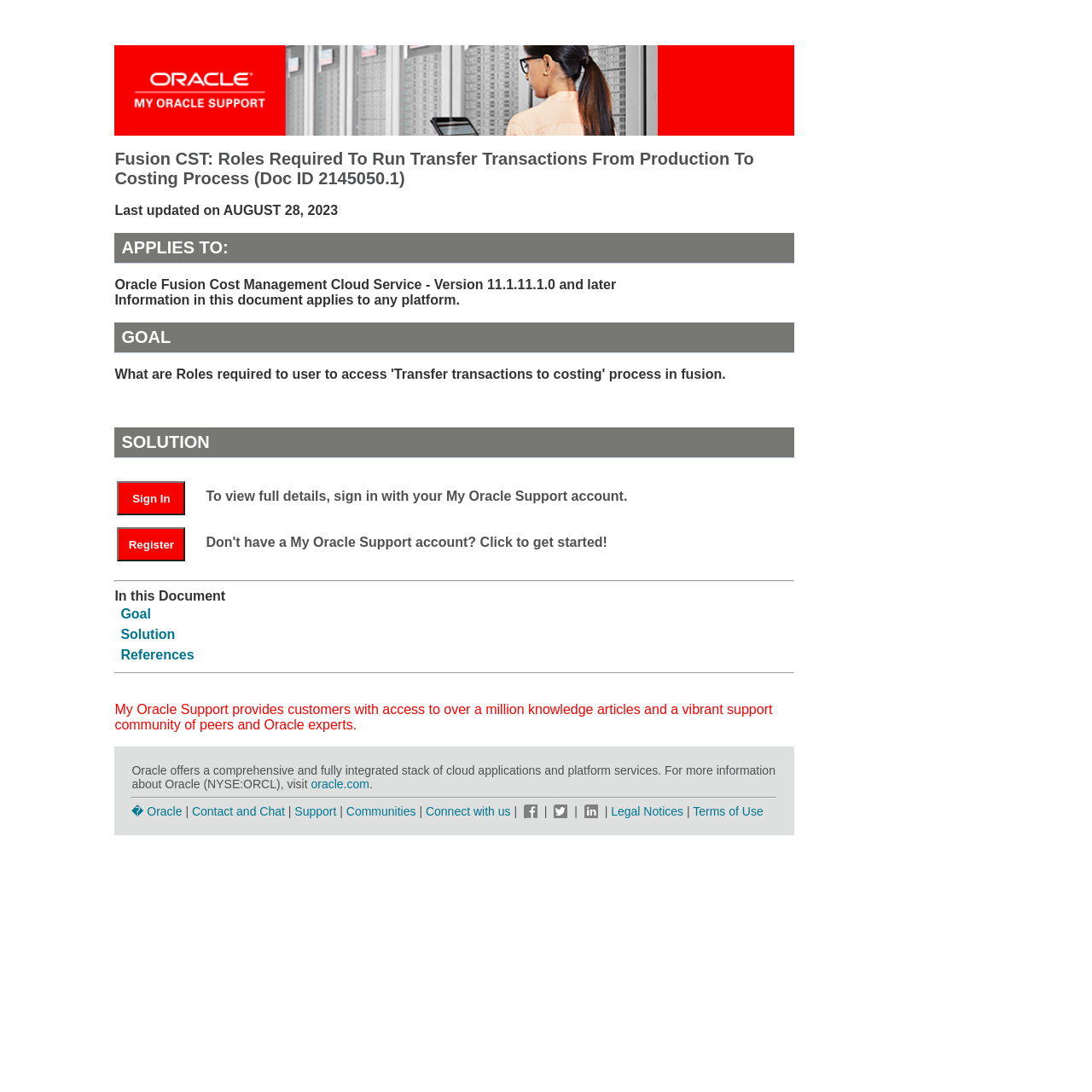Locate the UI element that matches the description Terms of Use in the webpage screenshot. Return the bounding box coordinates in the format (top-left x, top-left y, bottom-right x, bottom-right y), with values ranging from 0 to 1.

[0.635, 0.736, 0.699, 0.749]